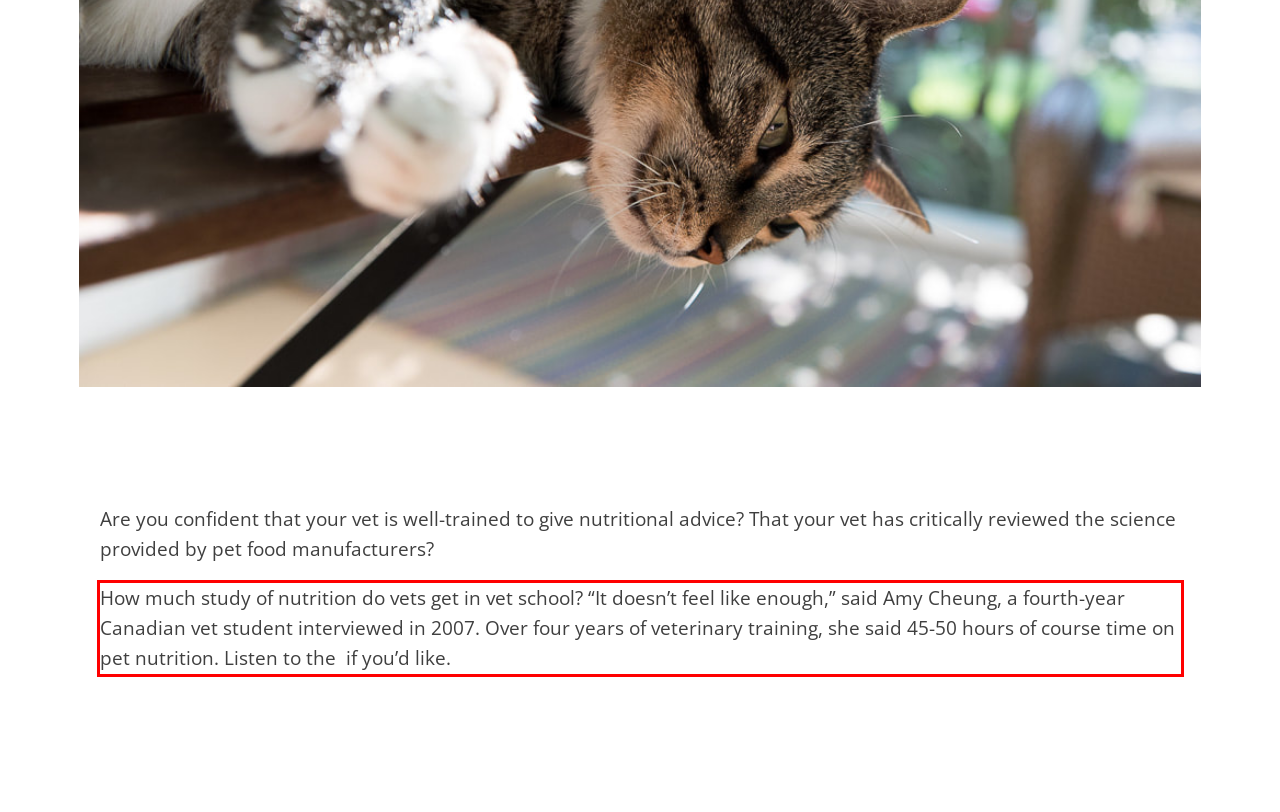Given a webpage screenshot with a red bounding box, perform OCR to read and deliver the text enclosed by the red bounding box.

How much study of nutrition do vets get in vet school? “It doesn’t feel like enough,” said Amy Cheung, a fourth-year Canadian vet student interviewed in 2007. Over four years of veterinary training, she said 45-50 hours of course time on pet nutrition. Listen to the if you’d like.